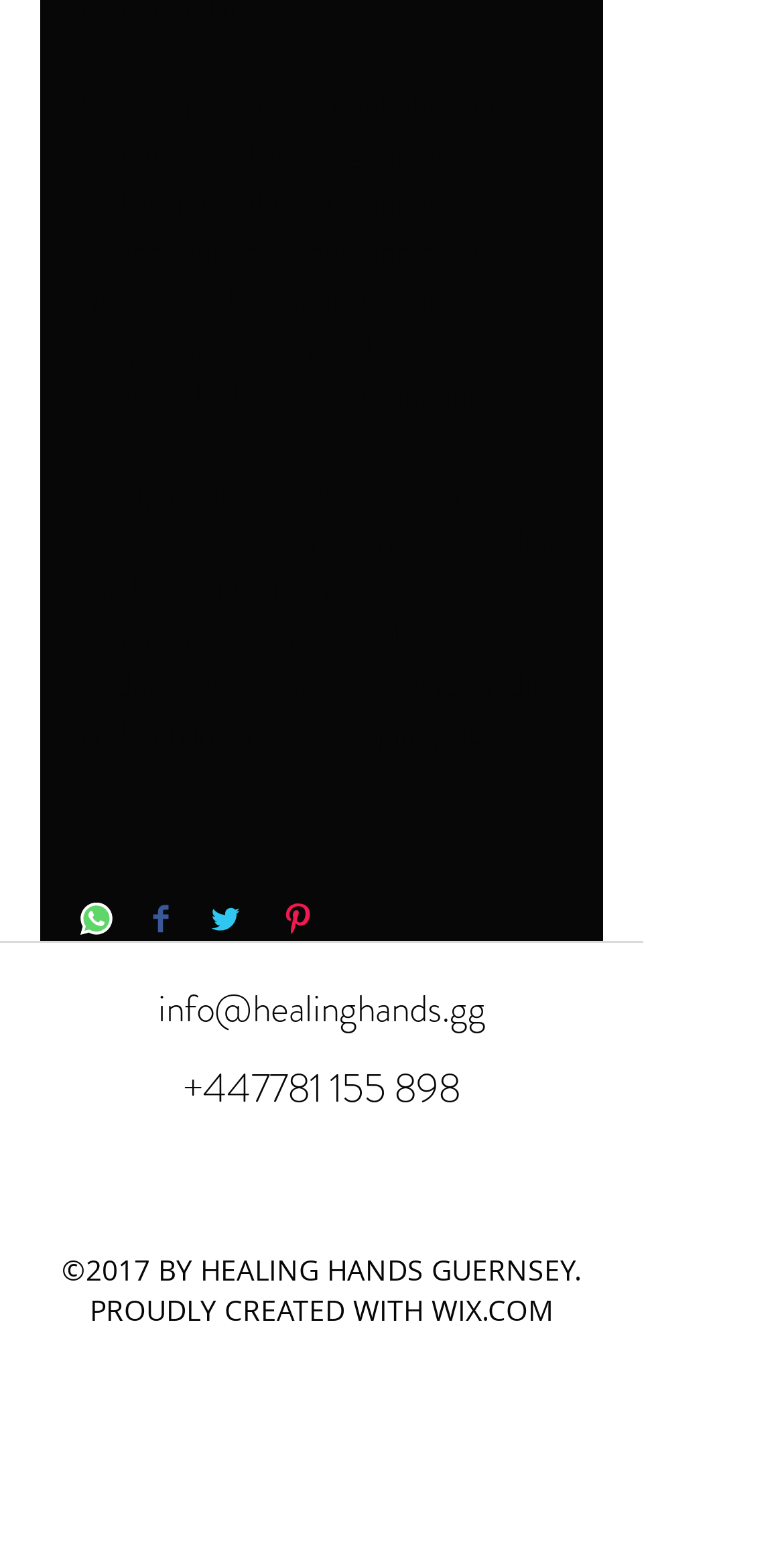Please provide the bounding box coordinate of the region that matches the element description: aria-label="Instagram". Coordinates should be in the format (top-left x, top-left y, bottom-right x, bottom-right y) and all values should be between 0 and 1.

[0.367, 0.747, 0.456, 0.793]